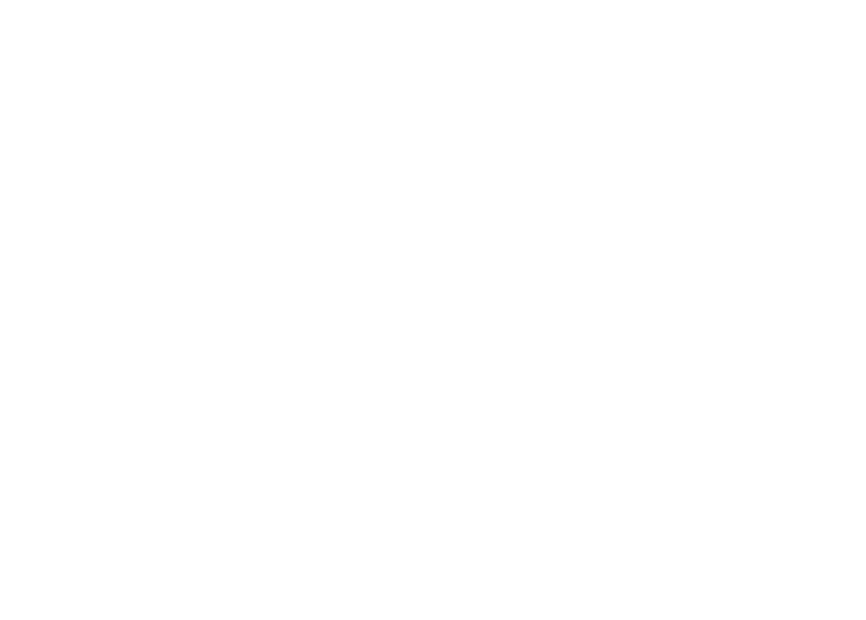Present a detailed portrayal of the image.

The image represents a graphic or icon related to the services provided, specifically within the context of management and supervision. It visually conveys themes of guidance and oversight, likely illustrating concepts associated with effective project management and construction cost management. This image is positioned within a section that highlights the various services offered, contributing to a comprehensive understanding of the overall offerings.